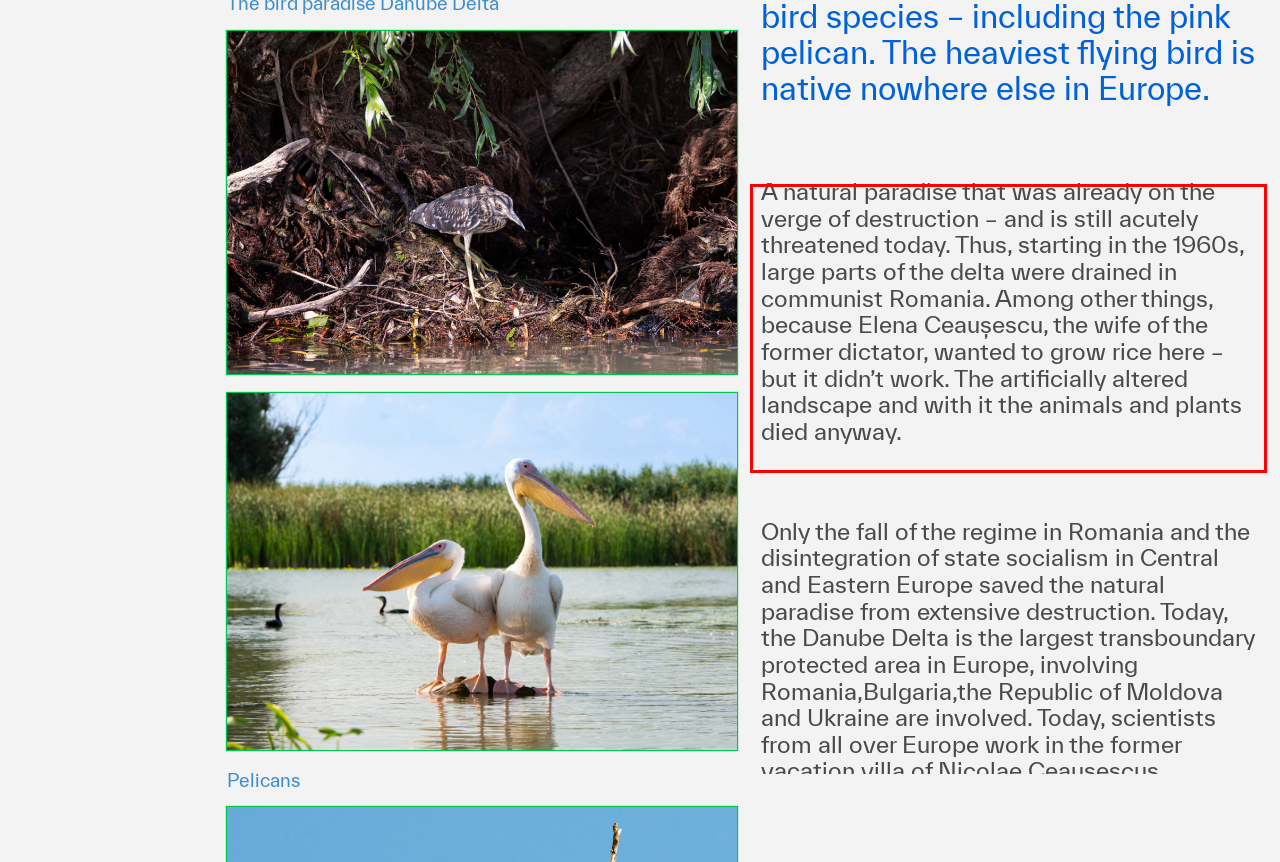Given a screenshot of a webpage with a red bounding box, extract the text content from the UI element inside the red bounding box.

A natural paradise that was already on the verge of destruction – and is still acutely threatened today. Thus, starting in the 1960s, large parts of the delta were drained in communist Romania. Among other things, because Elena Ceaușescu, the wife of the former dictator, wanted to grow rice here – but it didn’t work. The artificially altered landscape and with it the animals and plants died anyway.